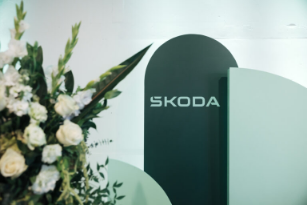Explain in detail what you see in the image.

The image captures a beautifully arranged setting, featuring a prominent display of the Škoda brand name. The background showcases a modern, minimalist design, highlighted by a dark green arch that prominently features the word "SKODA" in bold, white letters. In the foreground, lush floral arrangements with white blooms and greenery add an elegant touch, enhancing the welcoming atmosphere. This scene represents the sophistication and professionalism associated with Robertson Prestige Škoda, especially relevant during their participation in the Škoda Dealer of the Year Awards 2022. The combination of floral elements with the brand's logo reflects a celebration of achievements, making it a fitting backdrop for such an event.